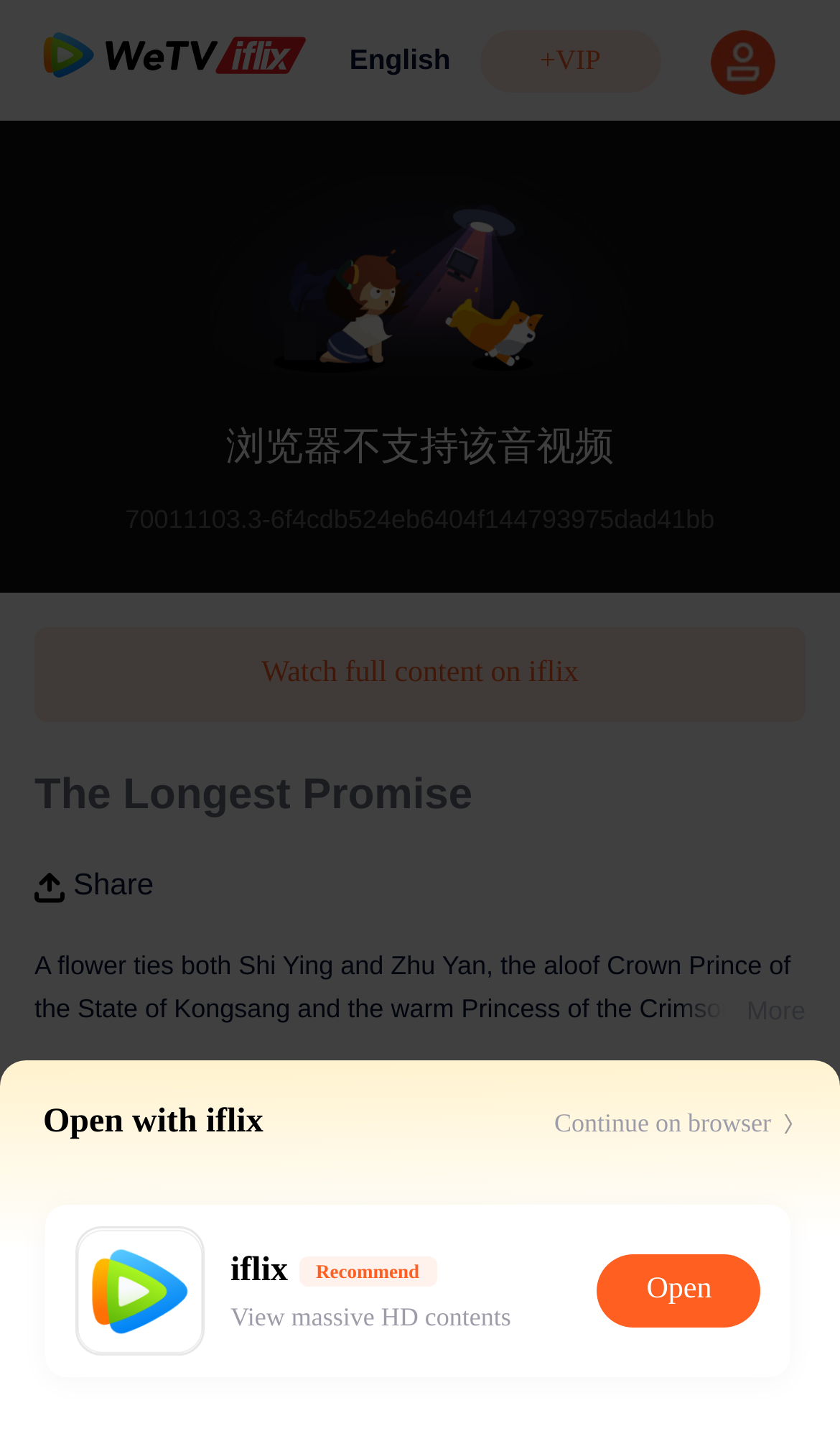Produce an elaborate caption capturing the essence of the webpage.

The webpage is about watching the 28th episode of "The Longest Promise" online with English subtitles. At the top, there is a heading "WeTV link" with a link and an image beside it. Below this, there is a text "English" indicating the language of the subtitles. 

To the right of the "English" text, there is a button "+VIP" and an "Open with iflix" text. Further to the right, there is a link "Continue on browser" with an image beside it. 

At the bottom left of the page, there is a text "iflix" and a "Recommend" text beside it. Below this, there is a text "View massive HD contents" and a link "Open" to the right. 

Above the "iflix" text, there is an image of a user's name. To the right of this image, there is a link "Open iflix" at the bottom of the page. 

In the middle of the page, there is a large image with a heading "The Longest Promise" above it. Below the image, there is a "Share" text and a "More" text at the bottom right. 

At the bottom of the page, there is a text "Playlist" with two episode images "EP1: The Longest Promise" and "EP2: The Longest Promise" beside it.